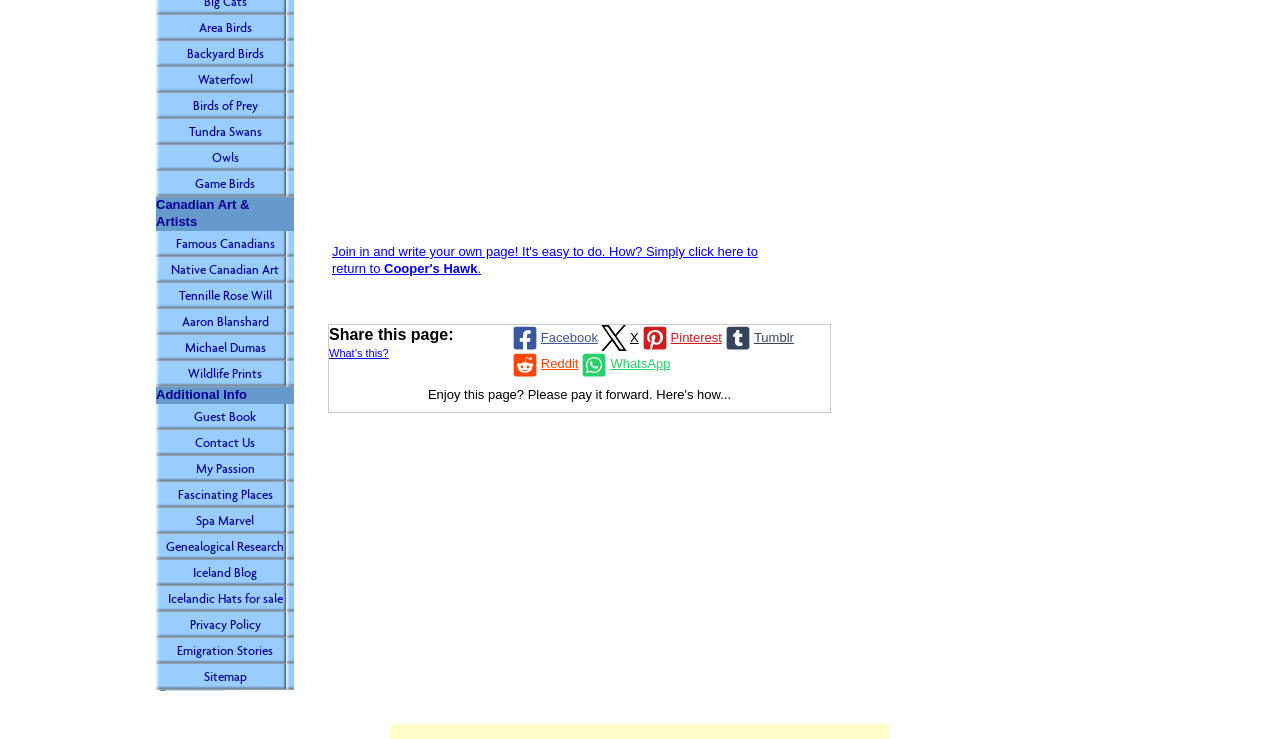Identify the bounding box coordinates of the element that should be clicked to fulfill this task: "View the Guest Book". The coordinates should be provided as four float numbers between 0 and 1, i.e., [left, top, right, bottom].

[0.122, 0.547, 0.23, 0.582]